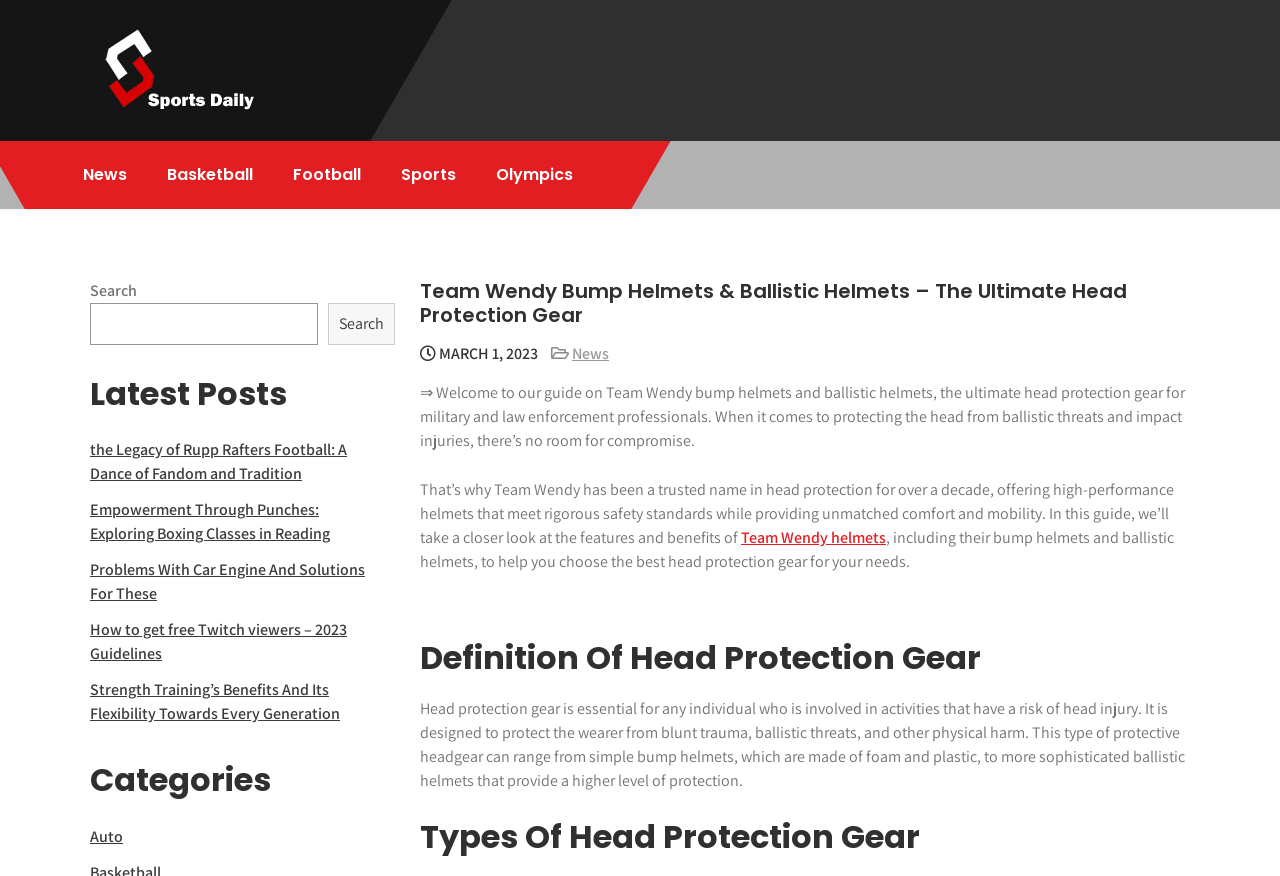Please analyze the image and provide a thorough answer to the question:
What is the category of the article 'Problems With Car Engine And Solutions For These'?

The article 'Problems With Car Engine And Solutions For These' is listed under the 'Categories' section, and the category 'Auto' is mentioned nearby. This suggests that the article belongs to the 'Auto' category.